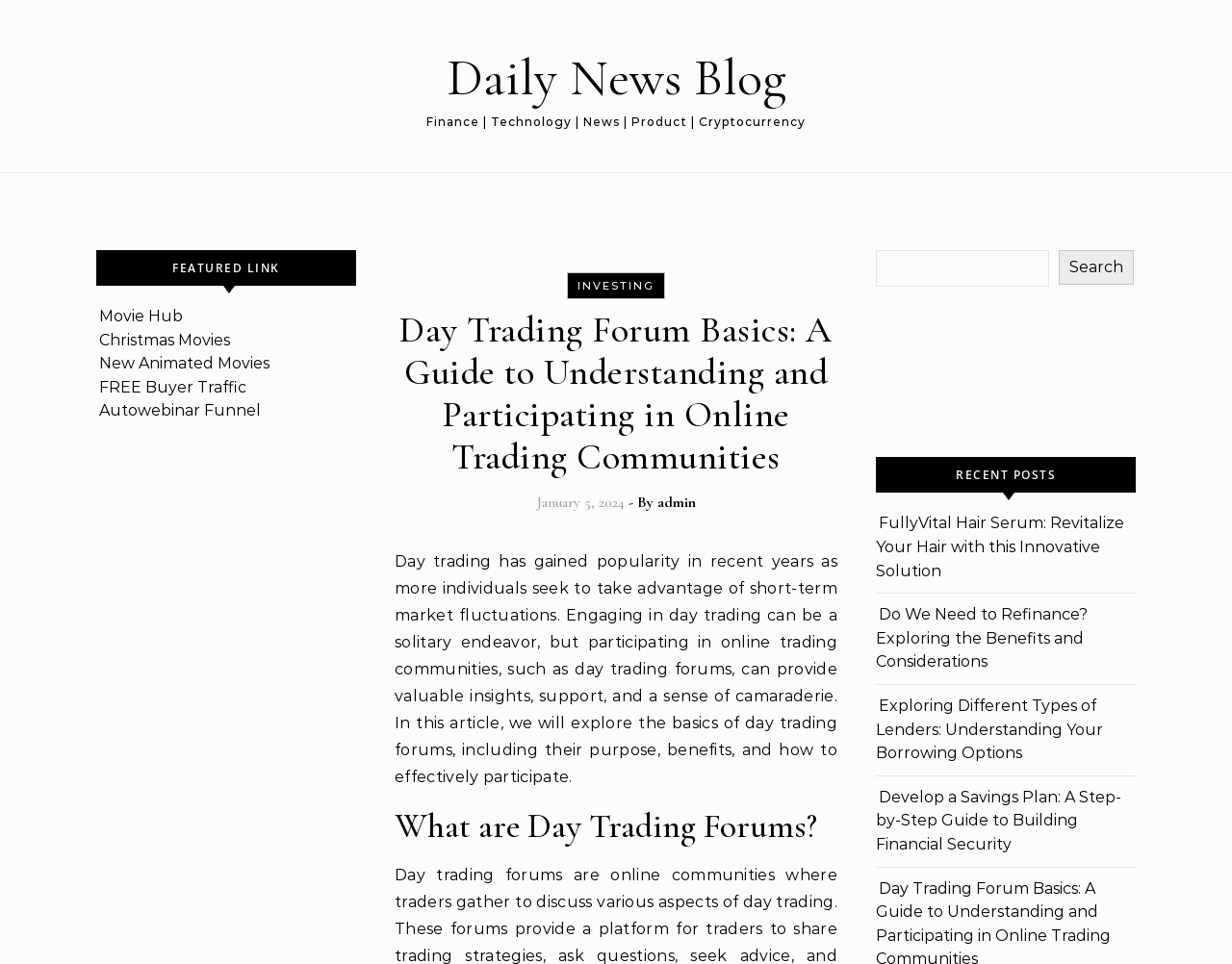Please identify the bounding box coordinates of the clickable area that will allow you to execute the instruction: "Visit the admin's profile".

[0.533, 0.511, 0.564, 0.531]